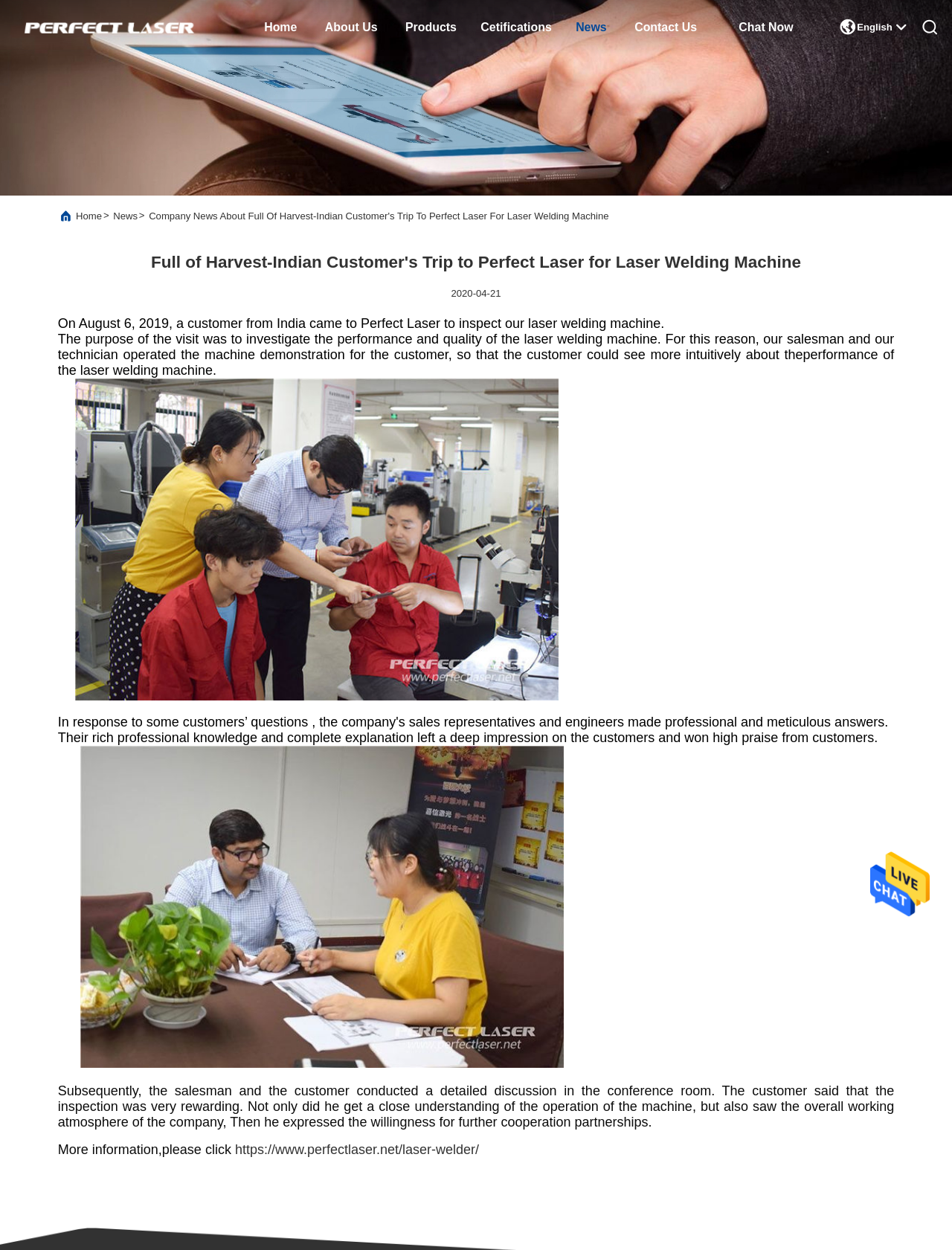How many images are there in the webpage? From the image, respond with a single word or brief phrase.

4